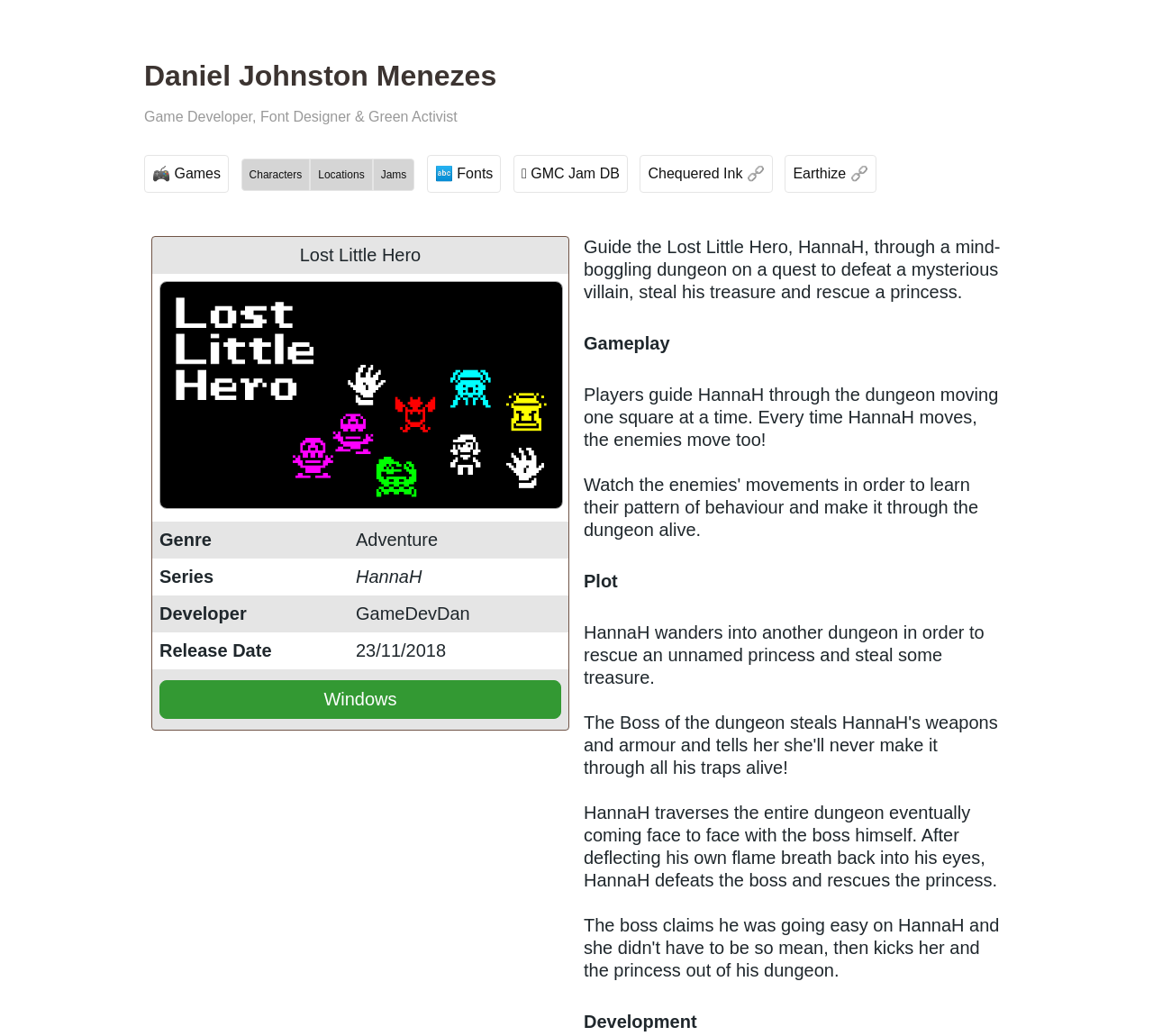Refer to the image and provide an in-depth answer to the question:
What is the name of the princess in the game Lost Little Hero?

I found the answer by reading the plot description, which mentions that HannaH is trying to rescue an unnamed princess.